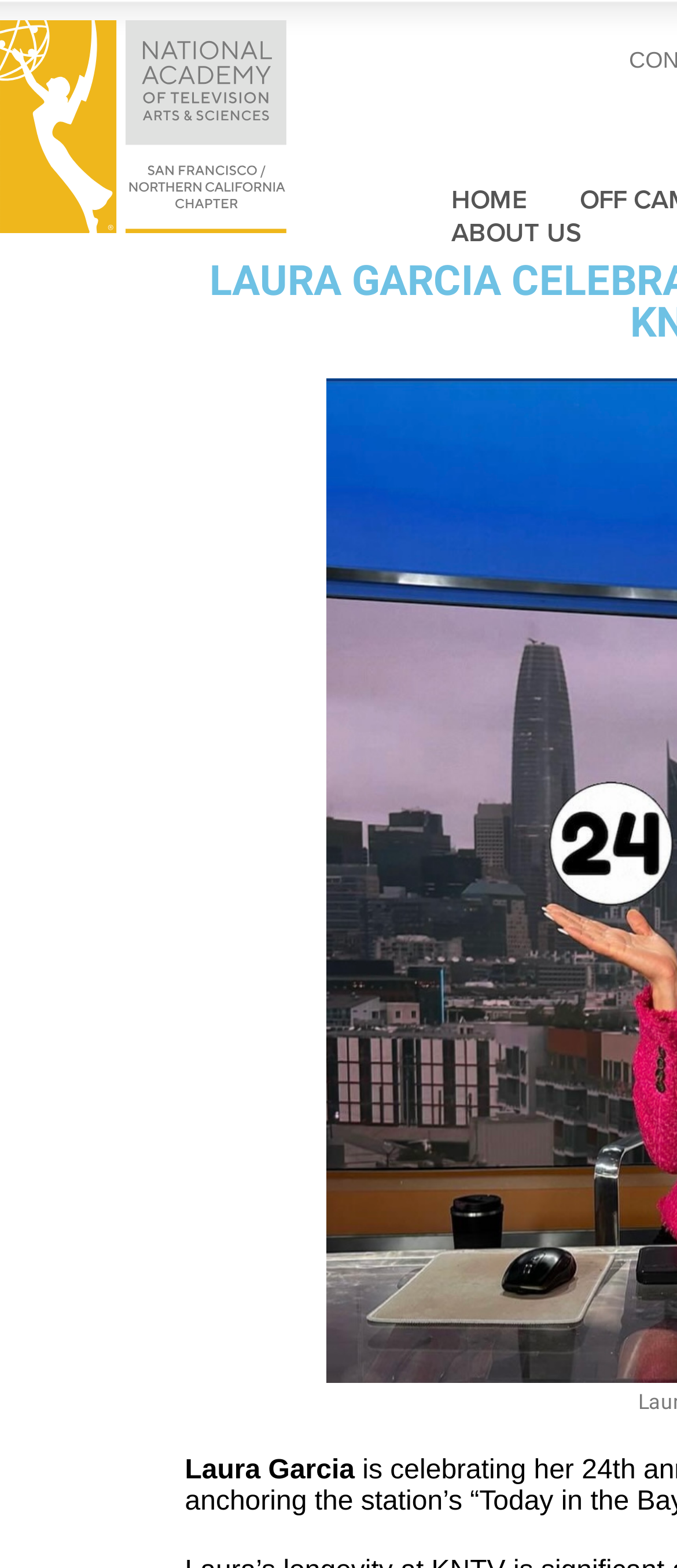Given the element description "Home", identify the bounding box of the corresponding UI element.

[0.667, 0.117, 0.779, 0.137]